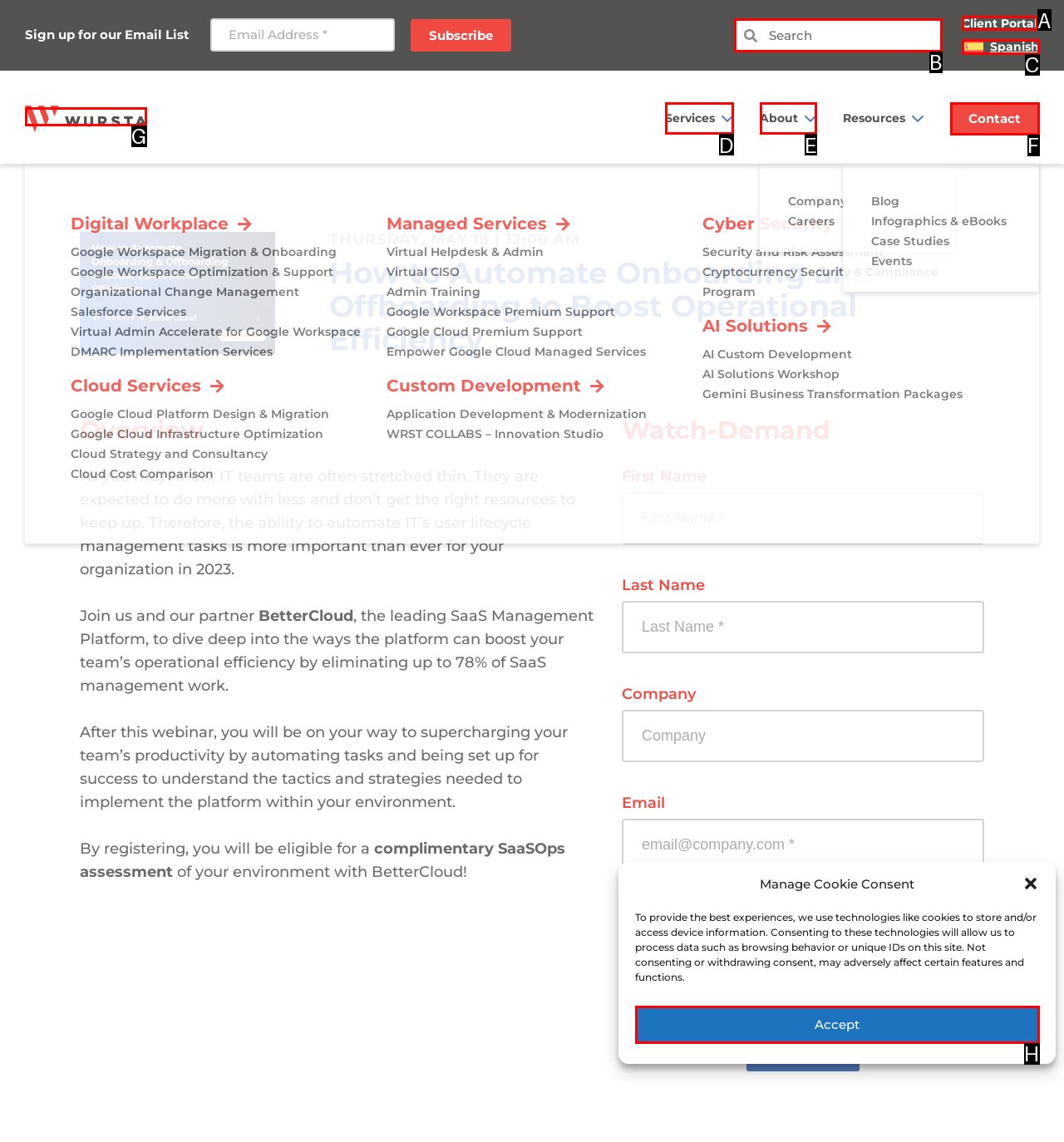From the options presented, which lettered element matches this description: alt="The Wursta Corporation"
Reply solely with the letter of the matching option.

G